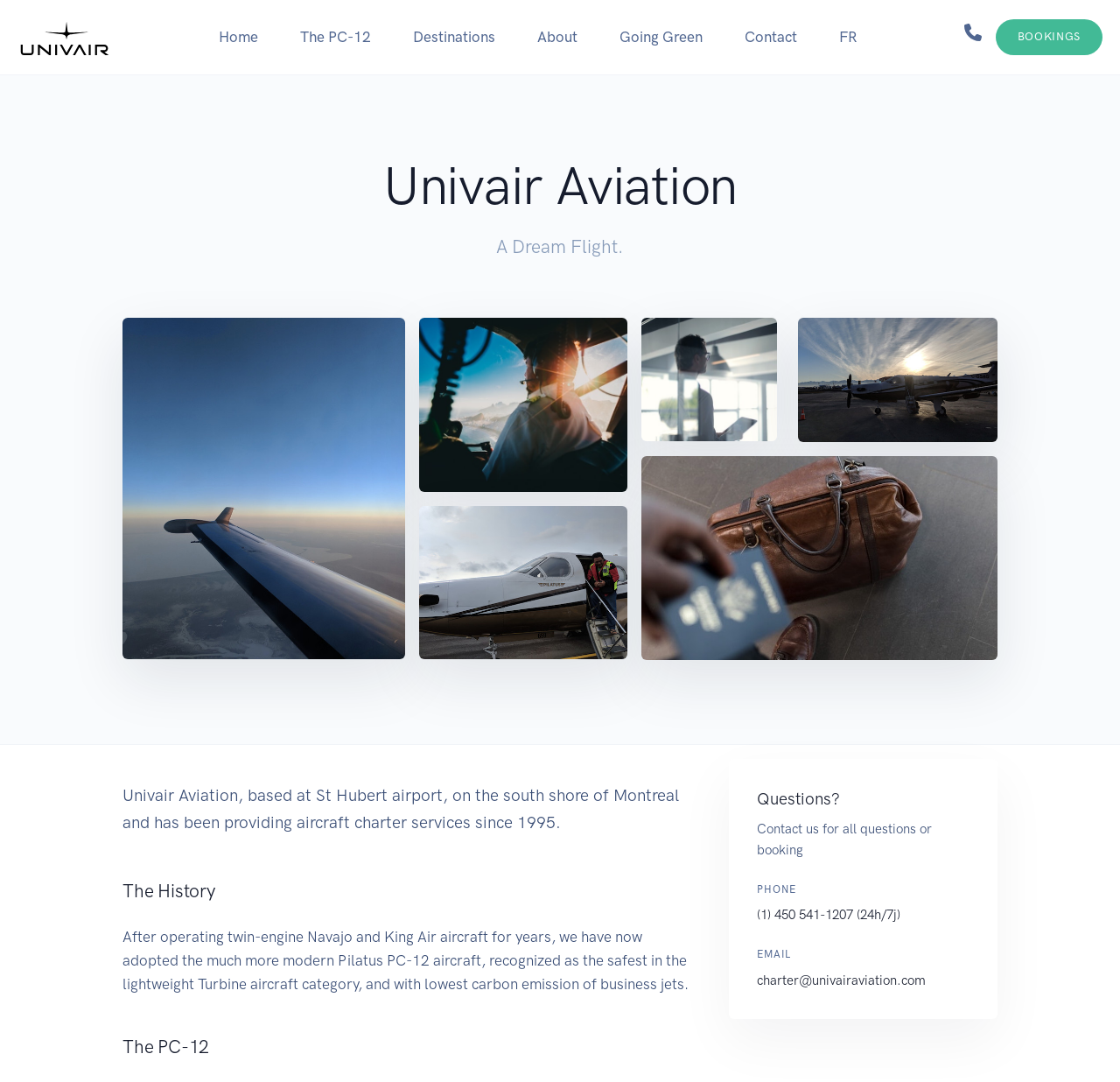Provide your answer to the question using just one word or phrase: What is the history of Univair Aviation's aircraft?

From Navajo and King Air to PC-12